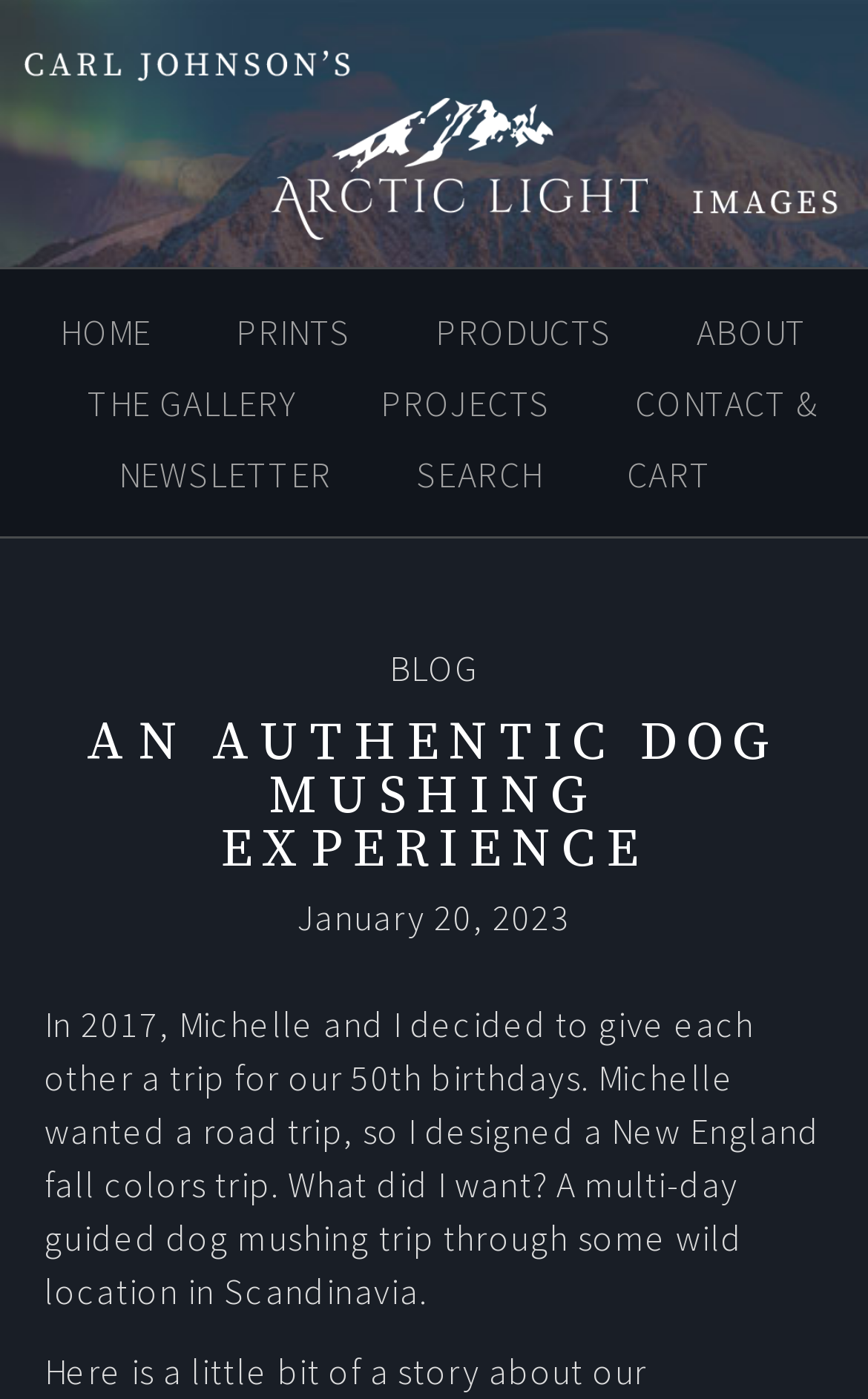Given the element description The Gallery, identify the bounding box coordinates for the UI element on the webpage screenshot. The format should be (top-left x, top-left y, bottom-right x, bottom-right y), with values between 0 and 1.

[0.06, 0.259, 0.383, 0.317]